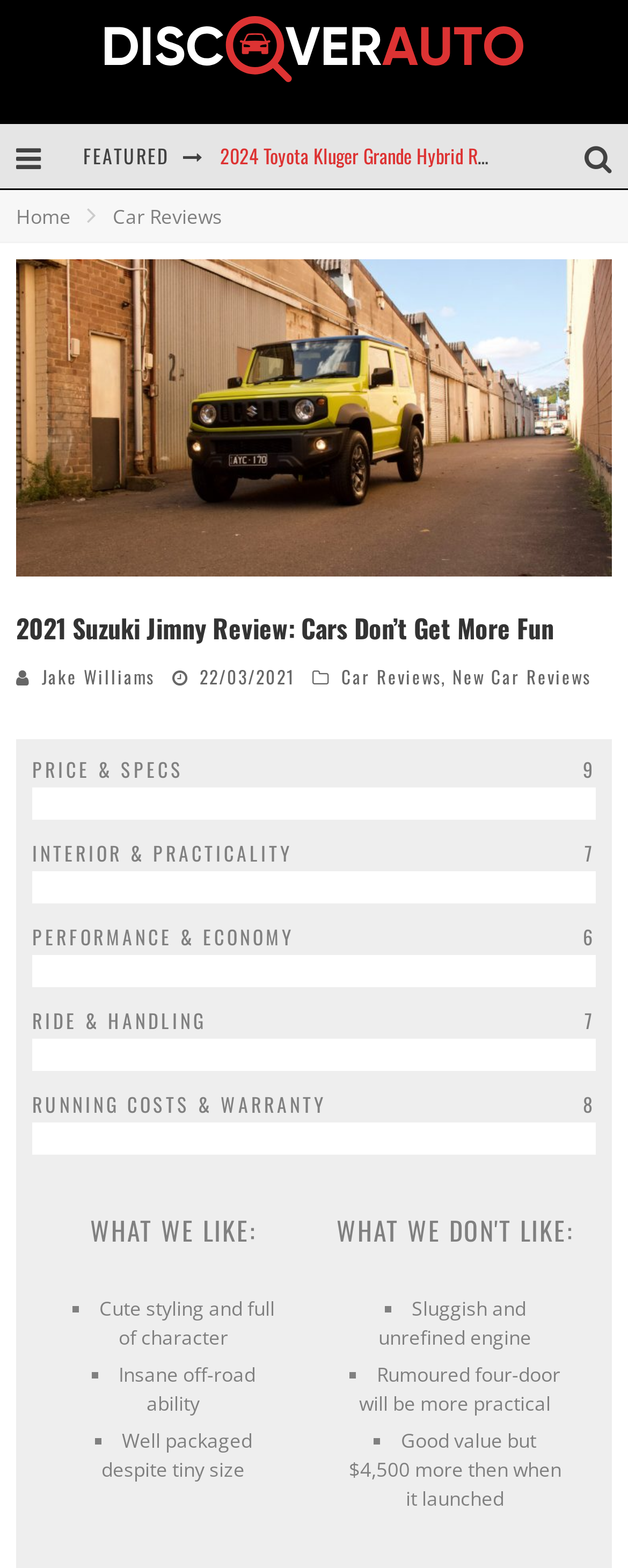Find the bounding box coordinates for the element that must be clicked to complete the instruction: "Read the review of the 2024 Toyota Kluger Grande Hybrid". The coordinates should be four float numbers between 0 and 1, indicated as [left, top, right, bottom].

[0.351, 0.09, 0.825, 0.108]